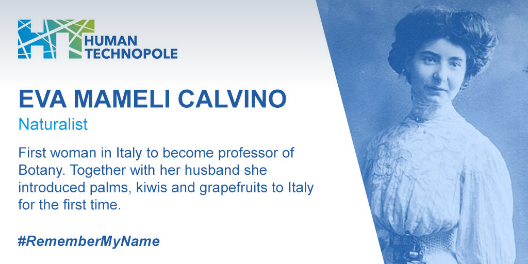Illustrate the image with a detailed caption.

The image features a historical portrait of Eva Mameli Calvino, an esteemed Italian naturalist and pioneering botanist. She holds the distinction of being the first woman in Italy to become a professor of Botany. The caption beside her image highlights her significant contributions to botany, including the introduction of palms, kiwis, and grapefruits to Italy in collaboration with her husband. The background showcases the Human Technopole logo, emphasizing the importance of her legacy in the field of botany. The tag #RememberMyName encourages recognition and remembrance of her influential role in science and education.